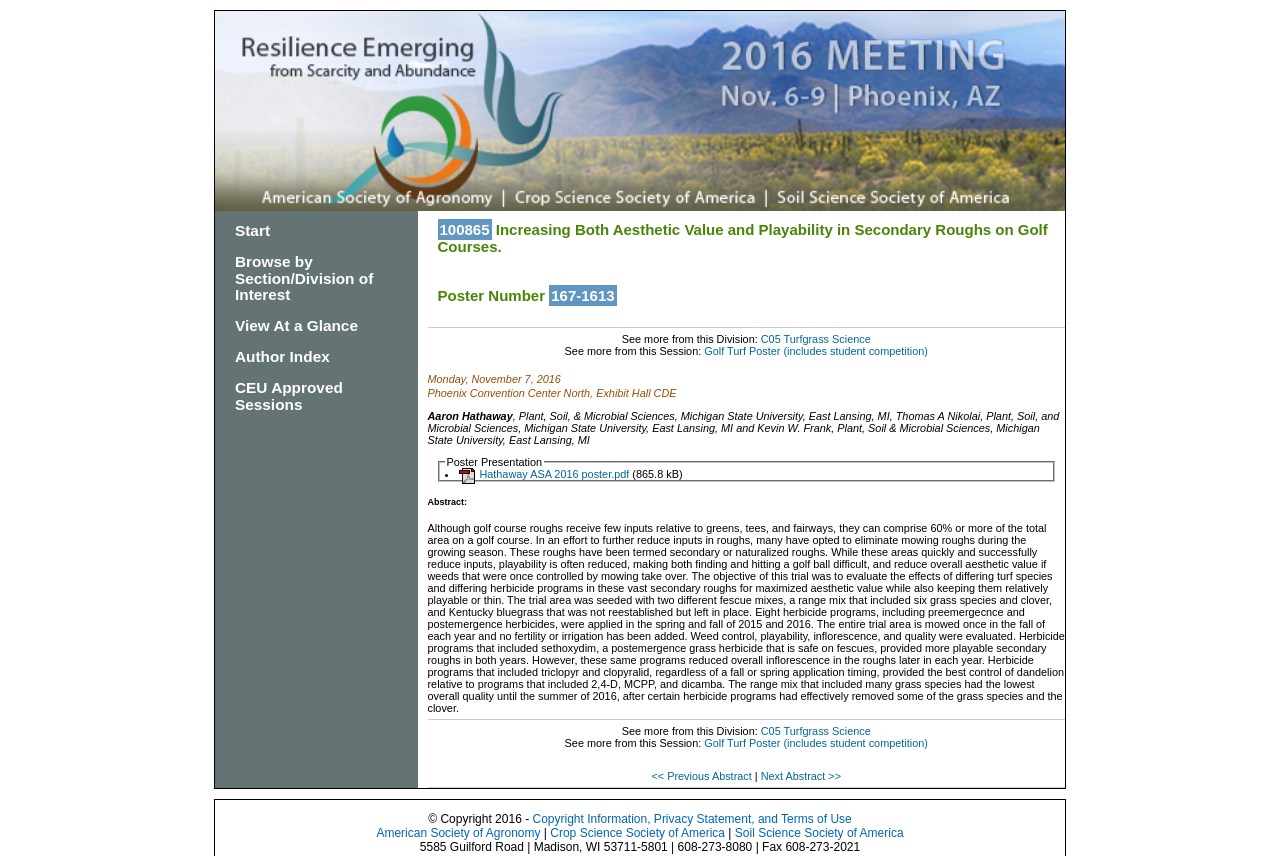What is the size of the poster presentation file?
Provide a thorough and detailed answer to the question.

I found the file size by looking at the StaticText element with the text '(865.8 kB)' which is located next to the file name in the 'Poster Presentation' section.